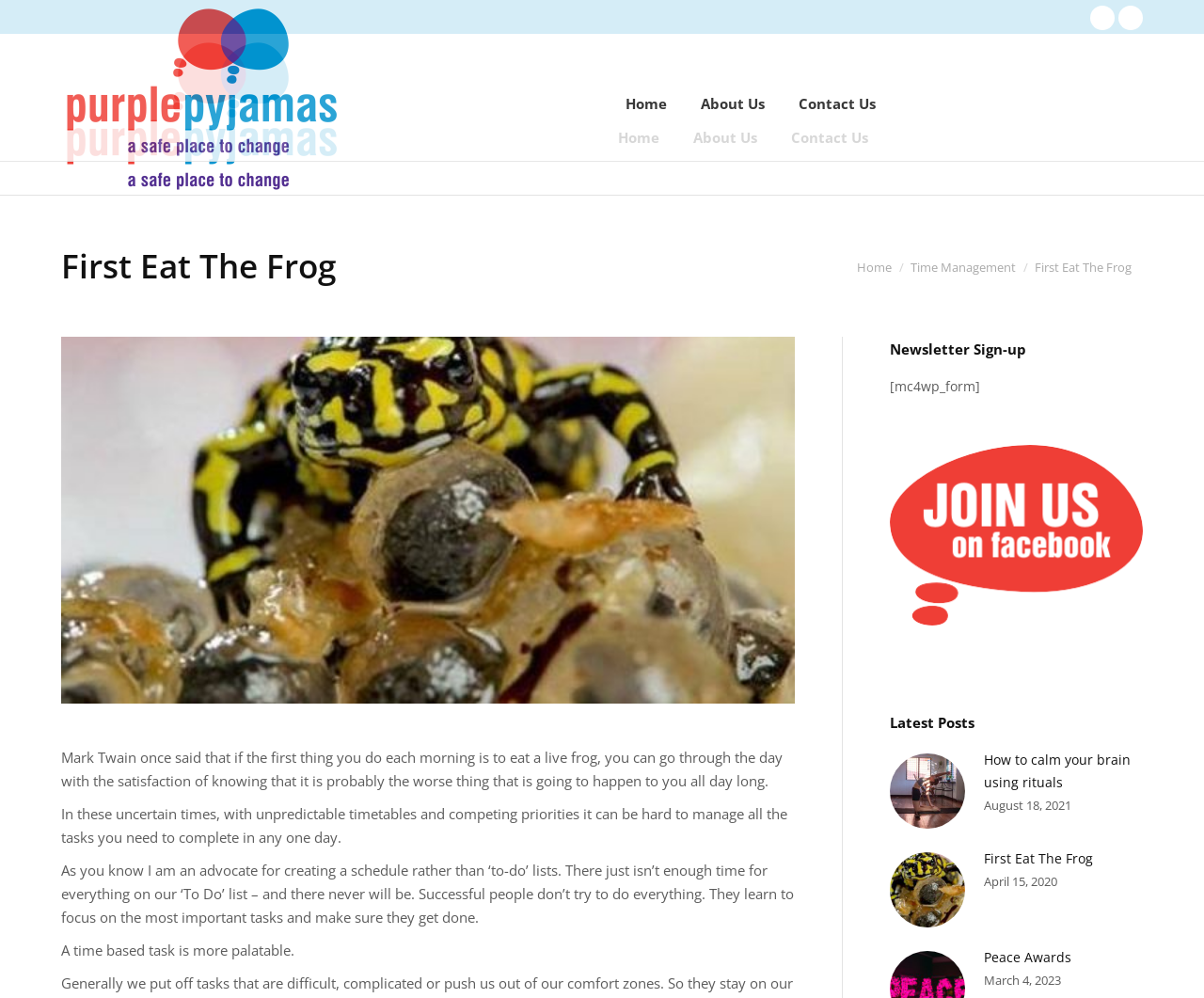Identify the bounding box coordinates of the element that should be clicked to fulfill this task: "Read about Time Management". The coordinates should be provided as four float numbers between 0 and 1, i.e., [left, top, right, bottom].

[0.756, 0.259, 0.844, 0.276]